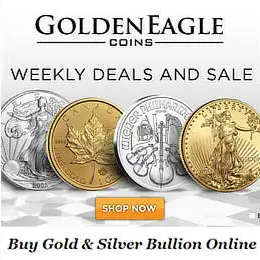What type of products are available for purchase?
From the details in the image, provide a complete and detailed answer to the question.

The image showcases a selection of coins, including a silver American Eagle, a gold Canadian Maple Leaf, and a gold American Eagle, which exemplify the types of products available for purchase.